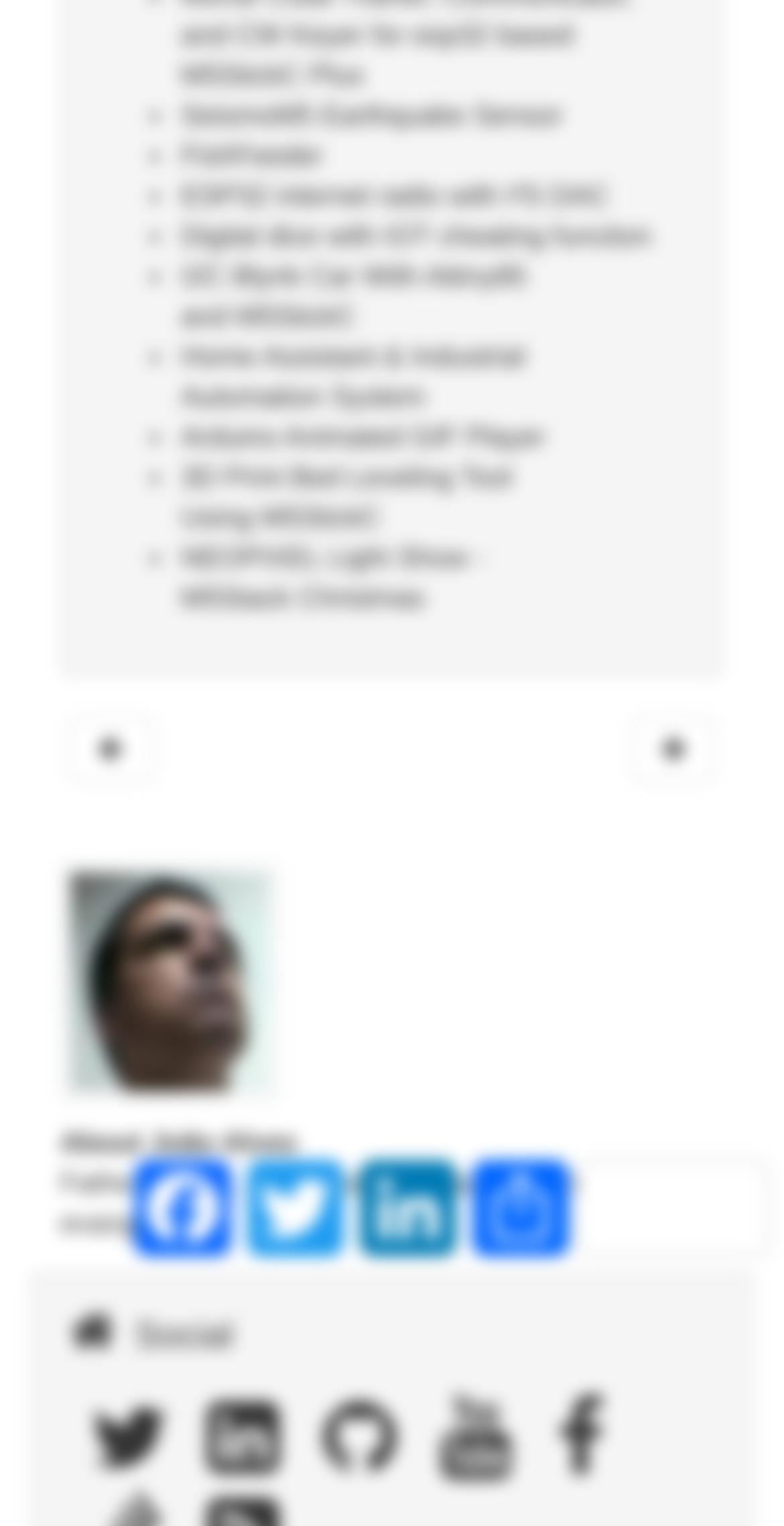Find the bounding box coordinates of the clickable area that will achieve the following instruction: "Check About João Alves".

[0.077, 0.738, 0.379, 0.759]